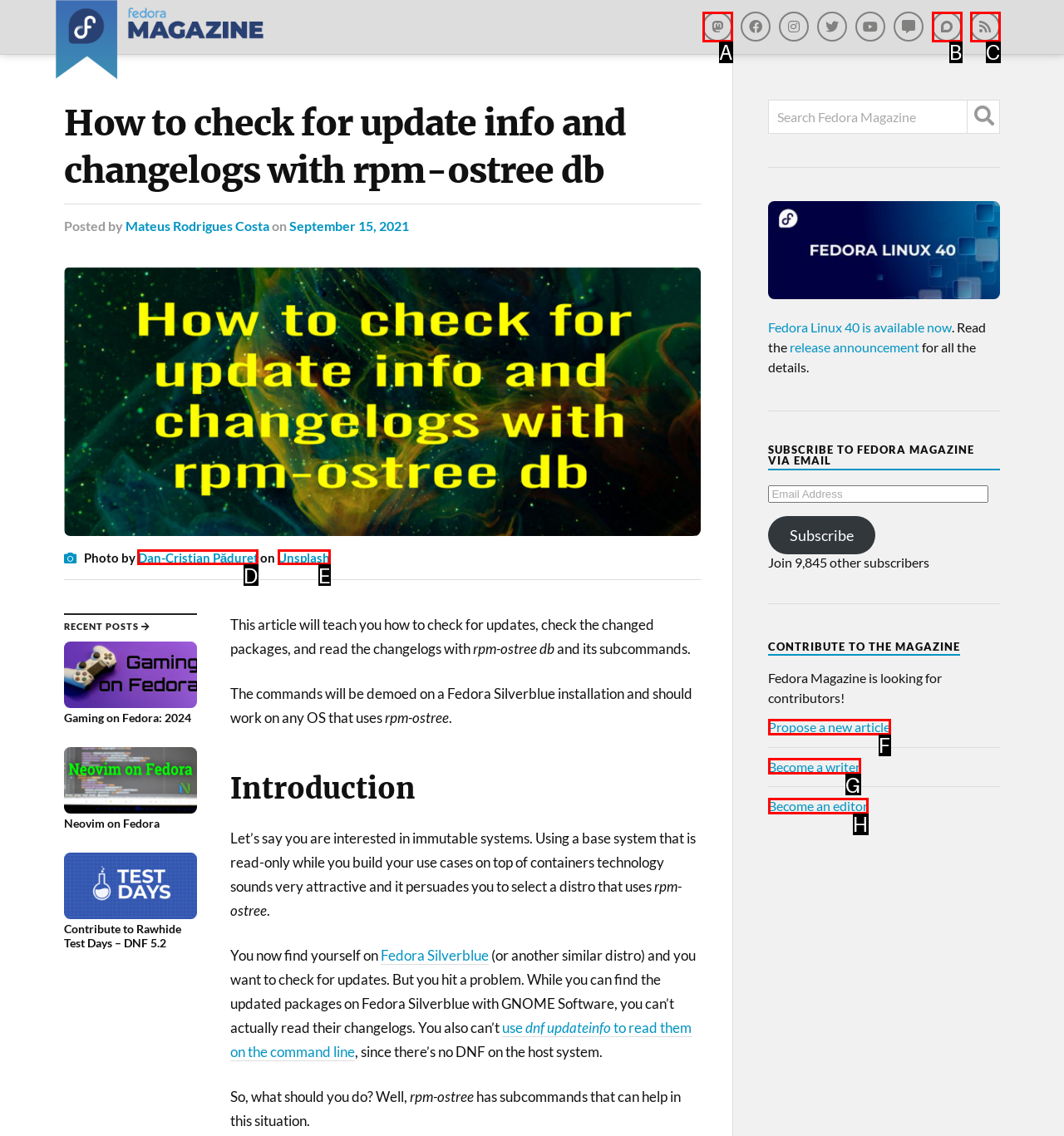Tell me which one HTML element I should click to complete the following task: Propose a new article Answer with the option's letter from the given choices directly.

F